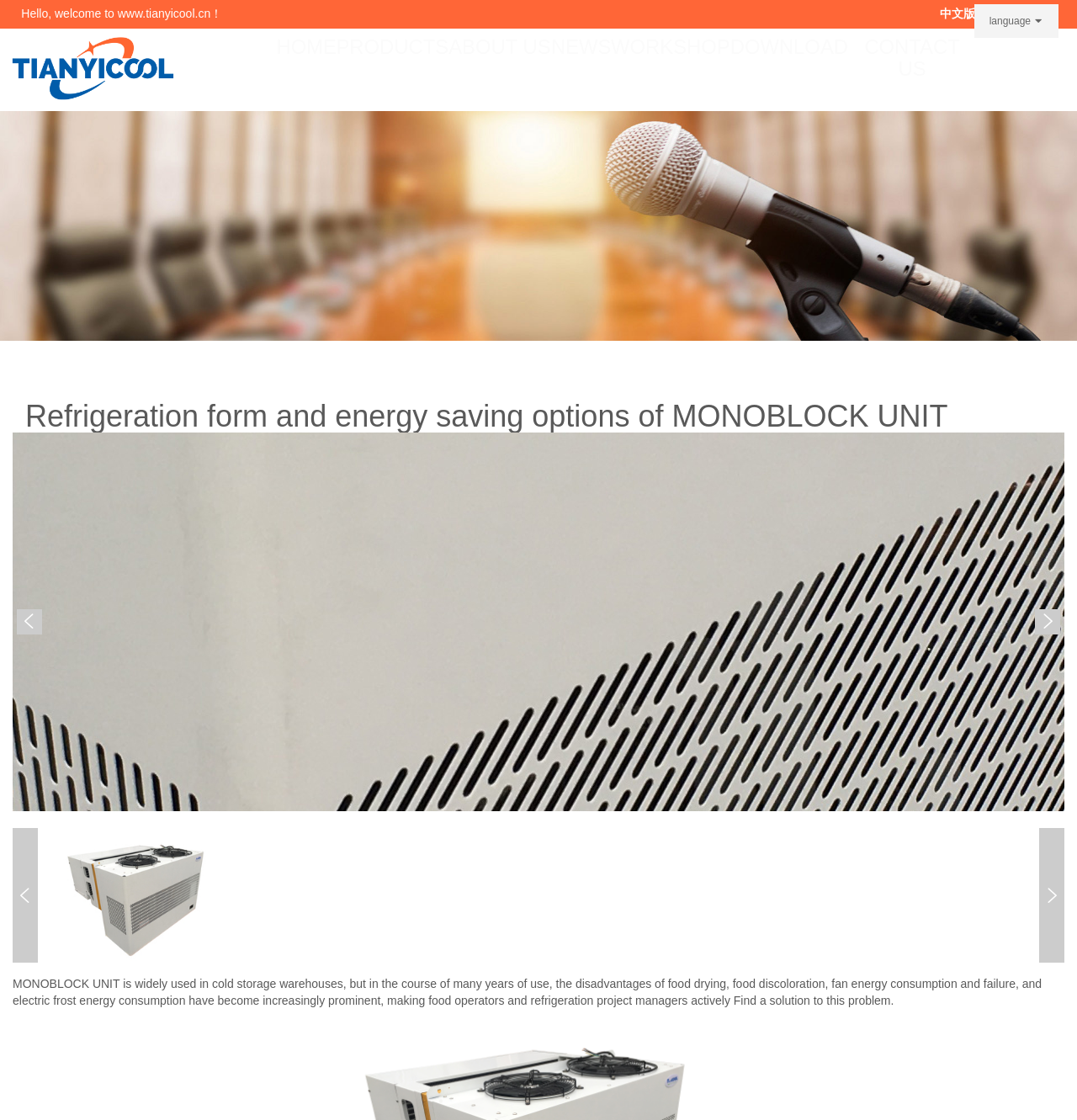By analyzing the image, answer the following question with a detailed response: What is the main topic of the webpage?

The main topic of the webpage is obtained from the heading element with the bounding box coordinates [0.012, 0.357, 0.892, 0.386] and OCR text 'Refrigeration form and energy saving options of MONOBLOCK UNIT'.